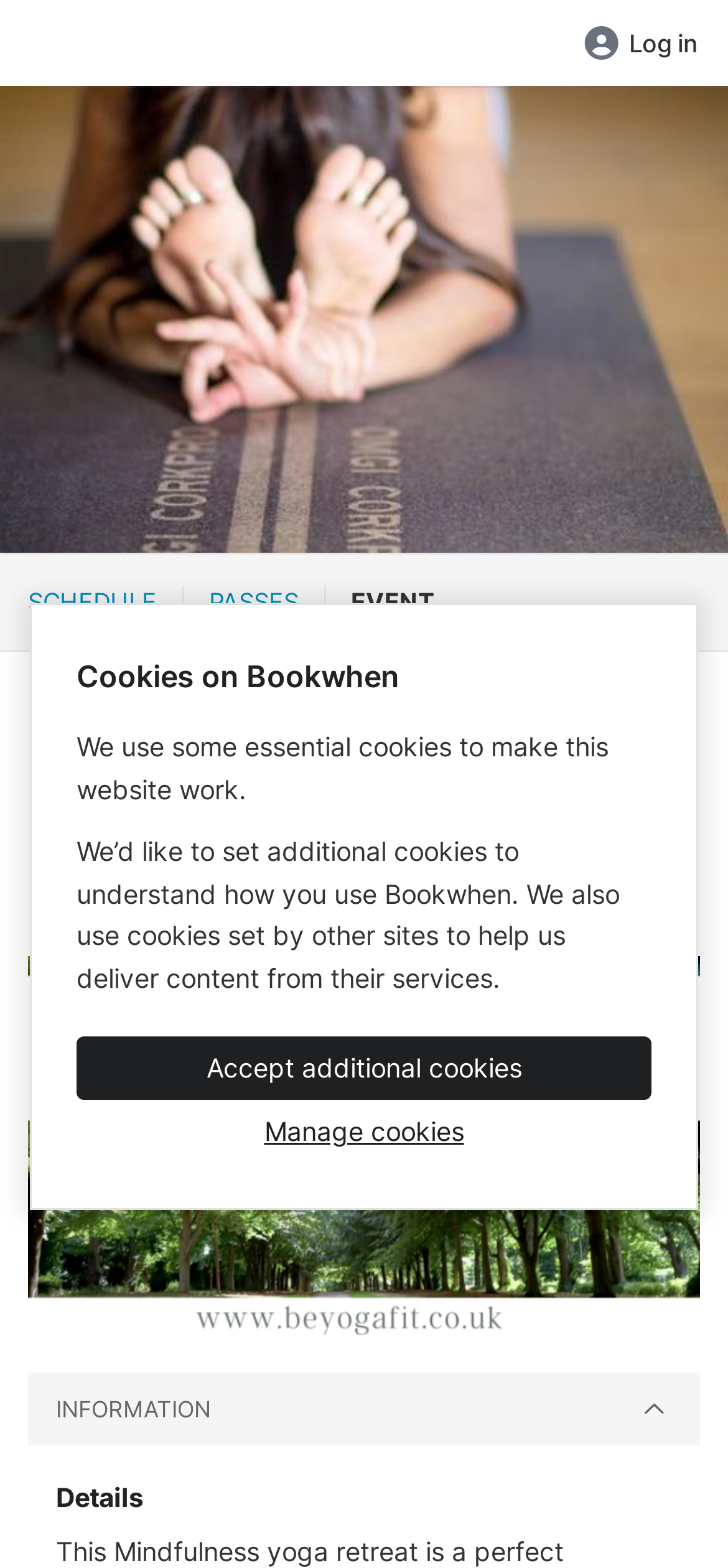Please give a one-word or short phrase response to the following question: 
What is the location of the event?

The Oak House, Hatfield House, Great North Road, Hatfield, AL9 5HX